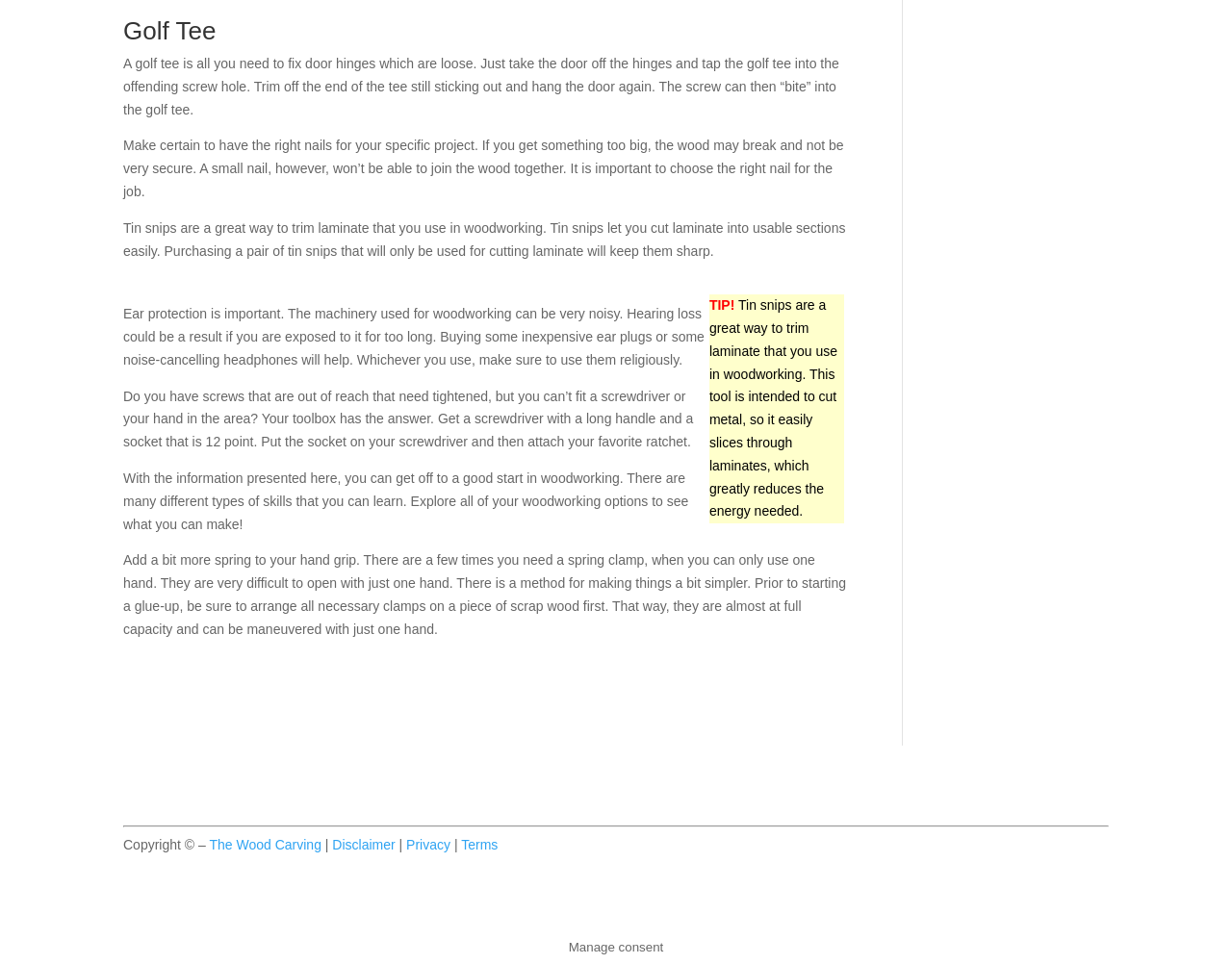Why is ear protection important?
Using the image as a reference, answer with just one word or a short phrase.

to prevent hearing loss